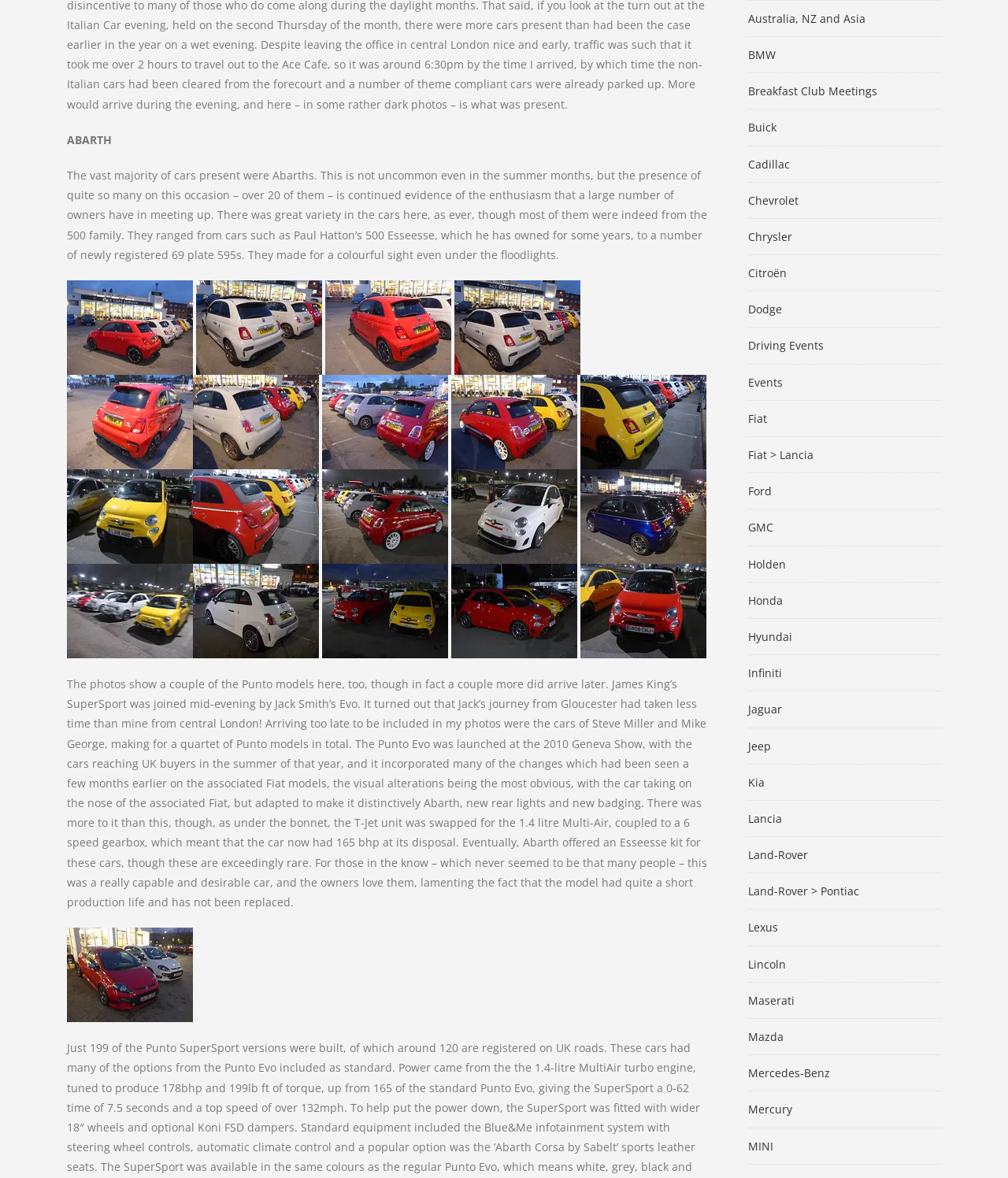Can you give a comprehensive explanation to the question given the content of the image?
What is the name of the Abarth model launched at the 2010 Geneva Show?

According to the article, the Punto Evo was launched at the 2010 Geneva Show, and it incorporated many changes seen on the associated Fiat models.